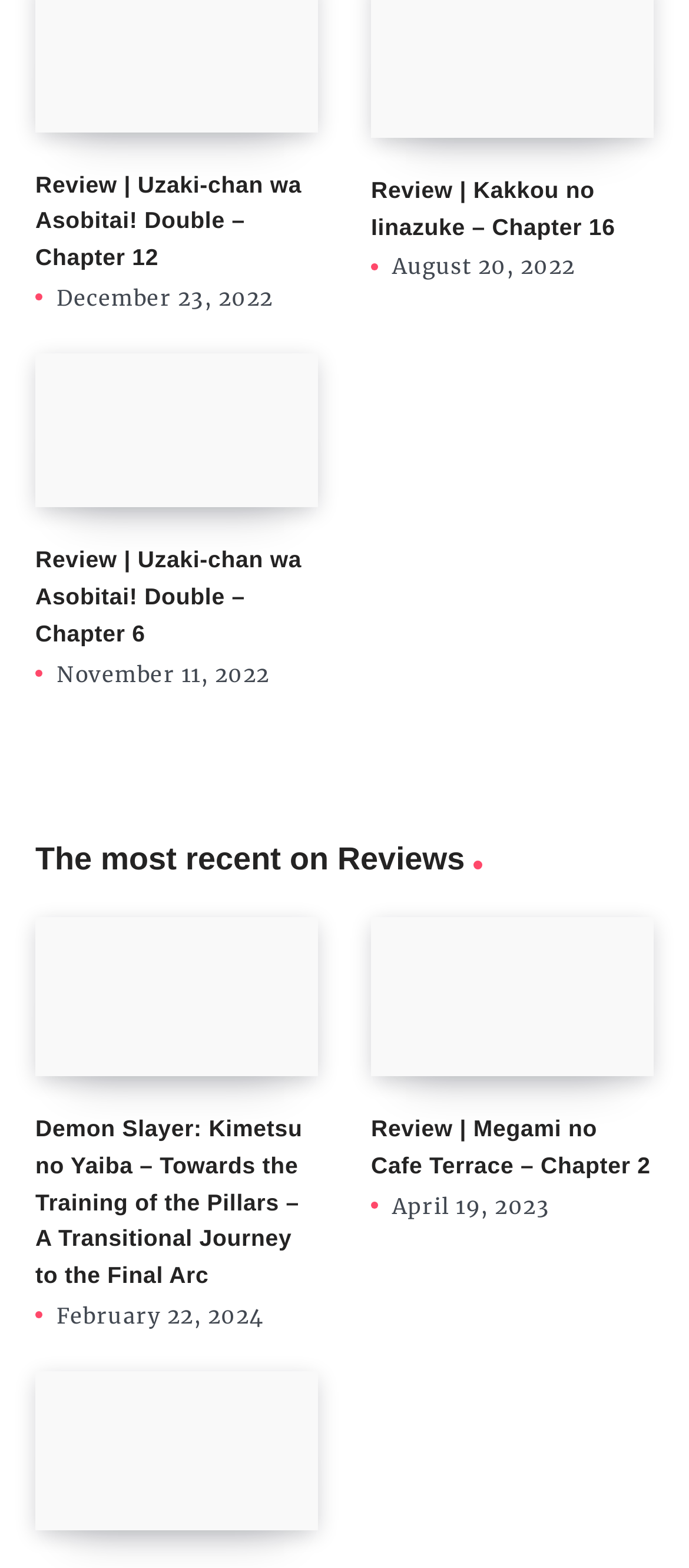Please identify the bounding box coordinates of the clickable area that will allow you to execute the instruction: "Check out review of Uzaki-chan wa Asobitai! Double – Chapter 6".

[0.051, 0.348, 0.438, 0.412]